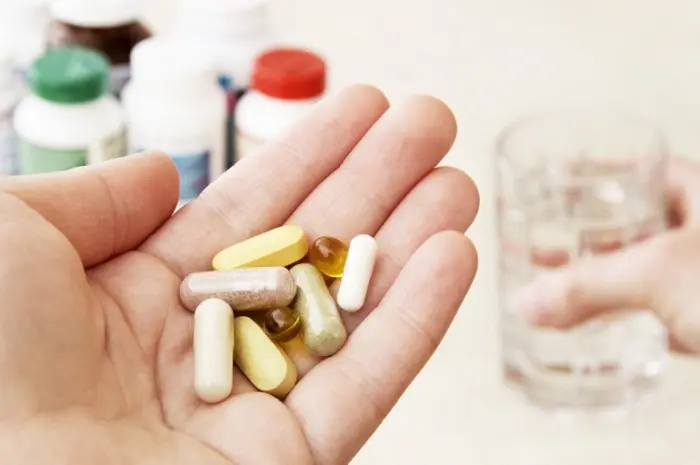Write a descriptive caption for the image, covering all notable aspects.

The image shows a hand holding several dietary supplements, including an assortment of capsules and tablets in various shapes and colors, such as yellow, white, and brown. In the background, bottles of vitamins and supplements are partially visible, indicating the context of health and wellness. Additionally, the other hand is holding a glass of water, suggesting the process of taking these supplements. This presentation emphasizes the theme of nutrition and the use of organic supplements, aligning with the content related to Androforce x10, which focuses on enhancing muscle strength and overall health through natural means.